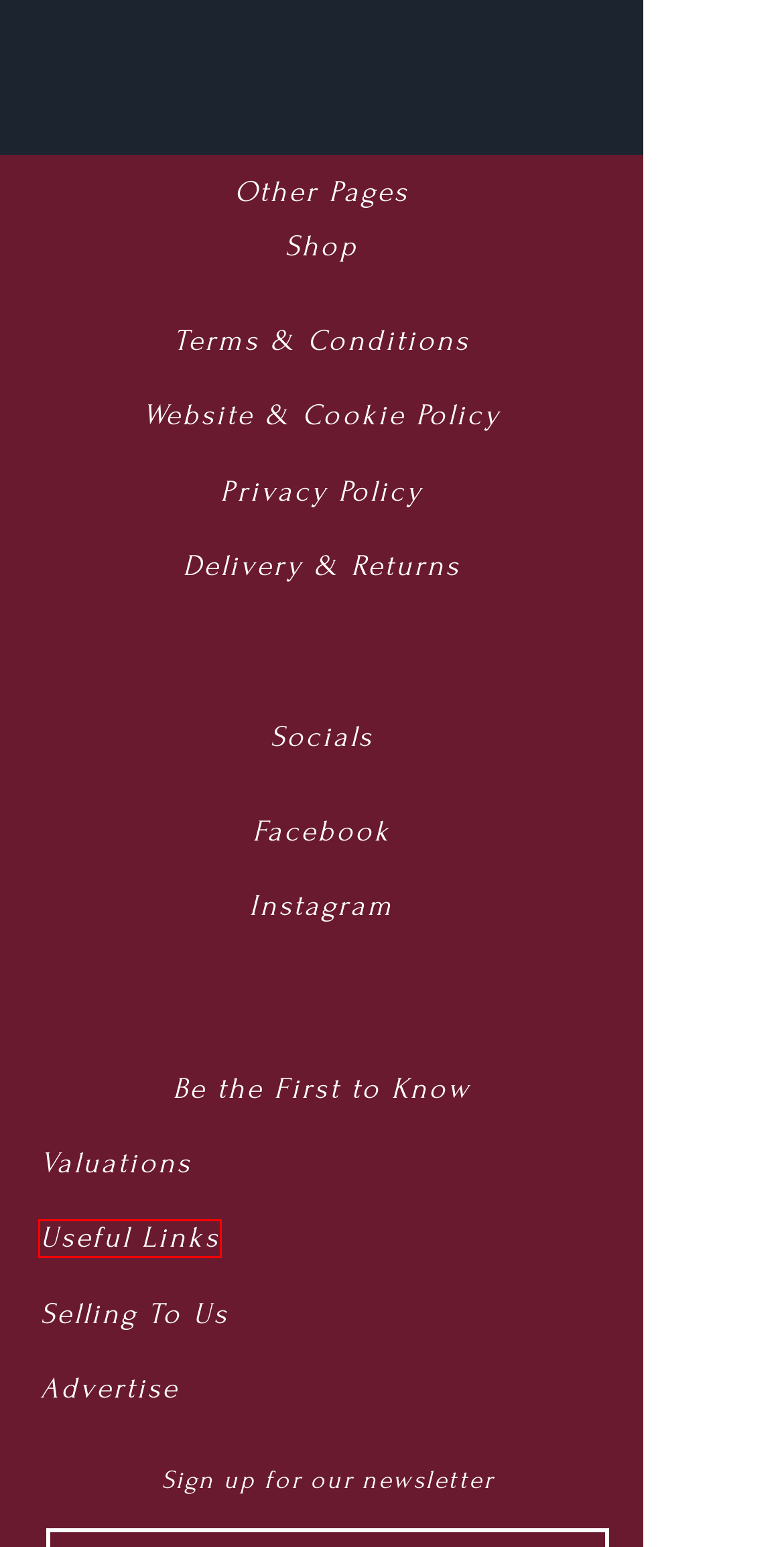Given a screenshot of a webpage with a red bounding box around an element, choose the most appropriate webpage description for the new page displayed after clicking the element within the bounding box. Here are the candidates:
A. Privacy Policy | My Site
B. Delivery & Returns | My Site
C. Useful Links | My Site
D. Selling To Us | My Site
E. Advertise | My Site
F. Terms & Conditions | My Site
G. Website & Cookie Policy | My Site
H. Valuations | My Site

C